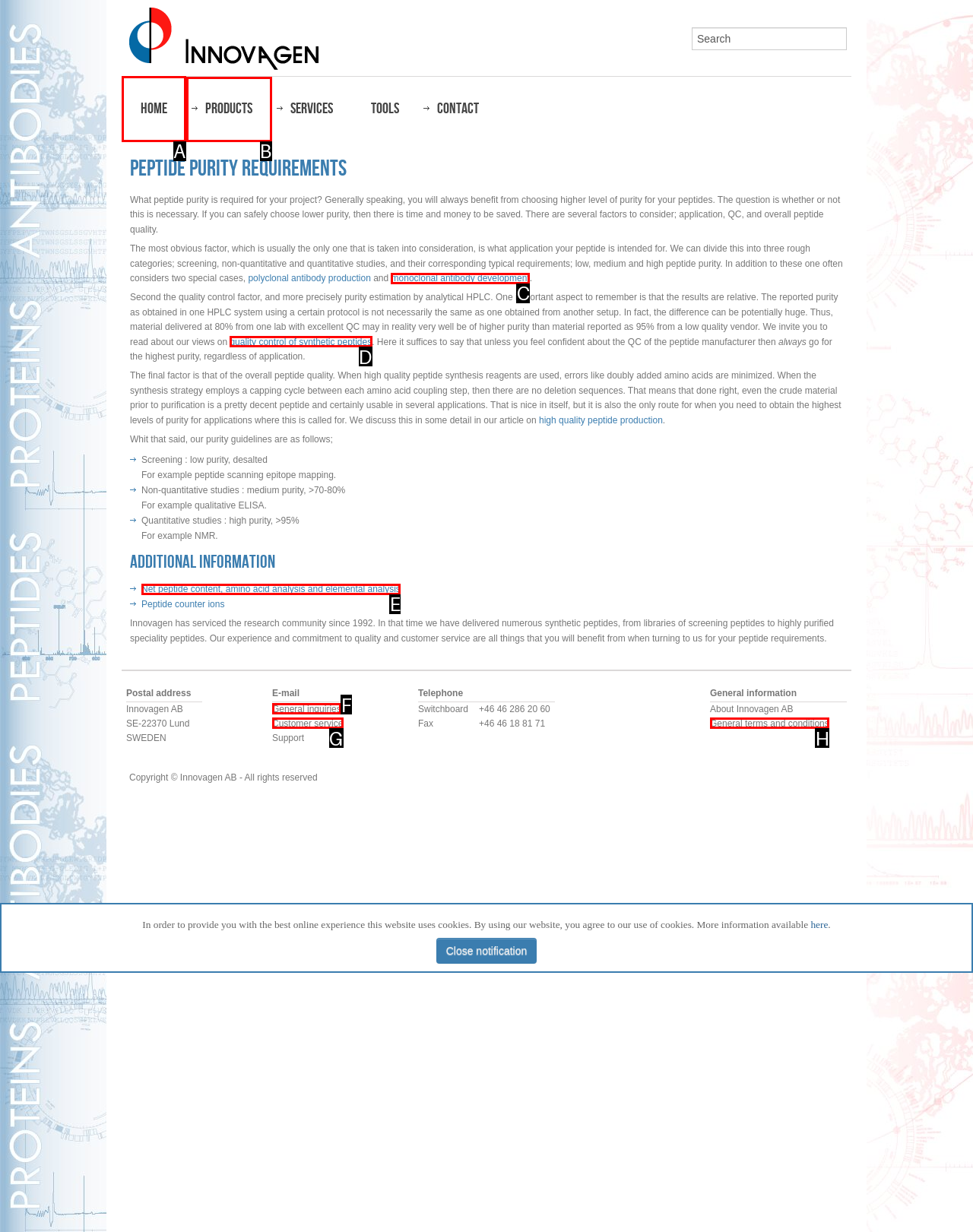Based on the task: Click on HOME, which UI element should be clicked? Answer with the letter that corresponds to the correct option from the choices given.

A